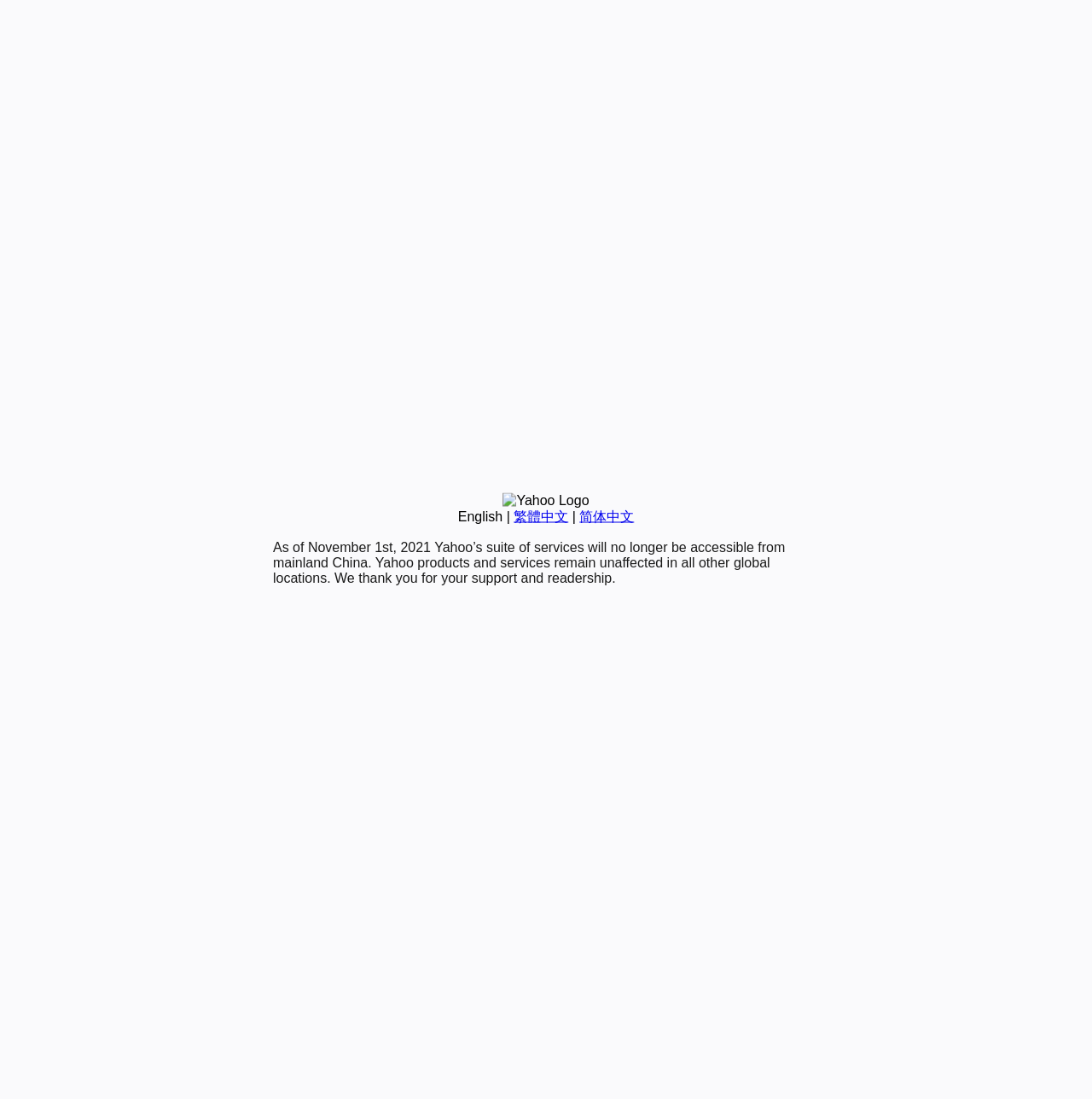Locate the bounding box of the UI element with the following description: "English".

[0.419, 0.463, 0.46, 0.476]